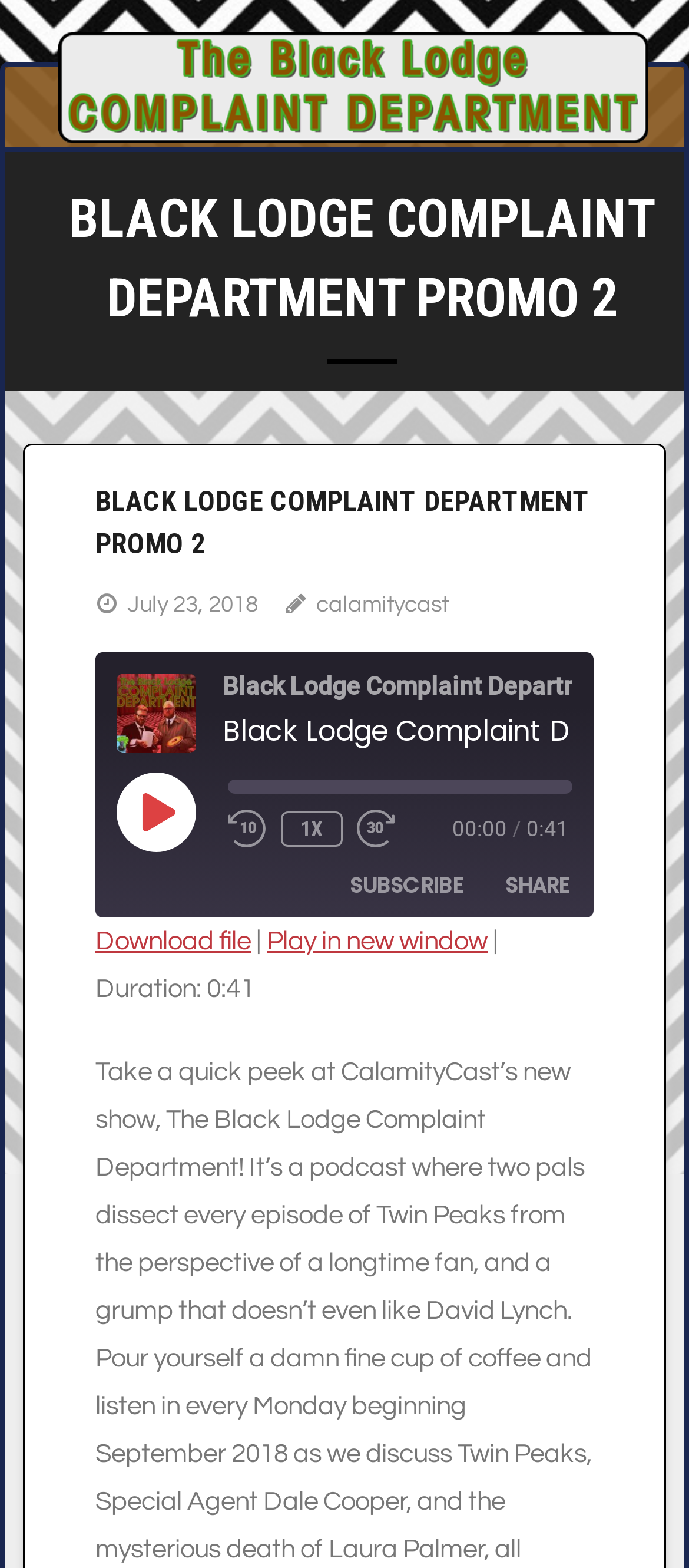Ascertain the bounding box coordinates for the UI element detailed here: "July 23, 2018". The coordinates should be provided as [left, top, right, bottom] with each value being a float between 0 and 1.

[0.185, 0.378, 0.374, 0.393]